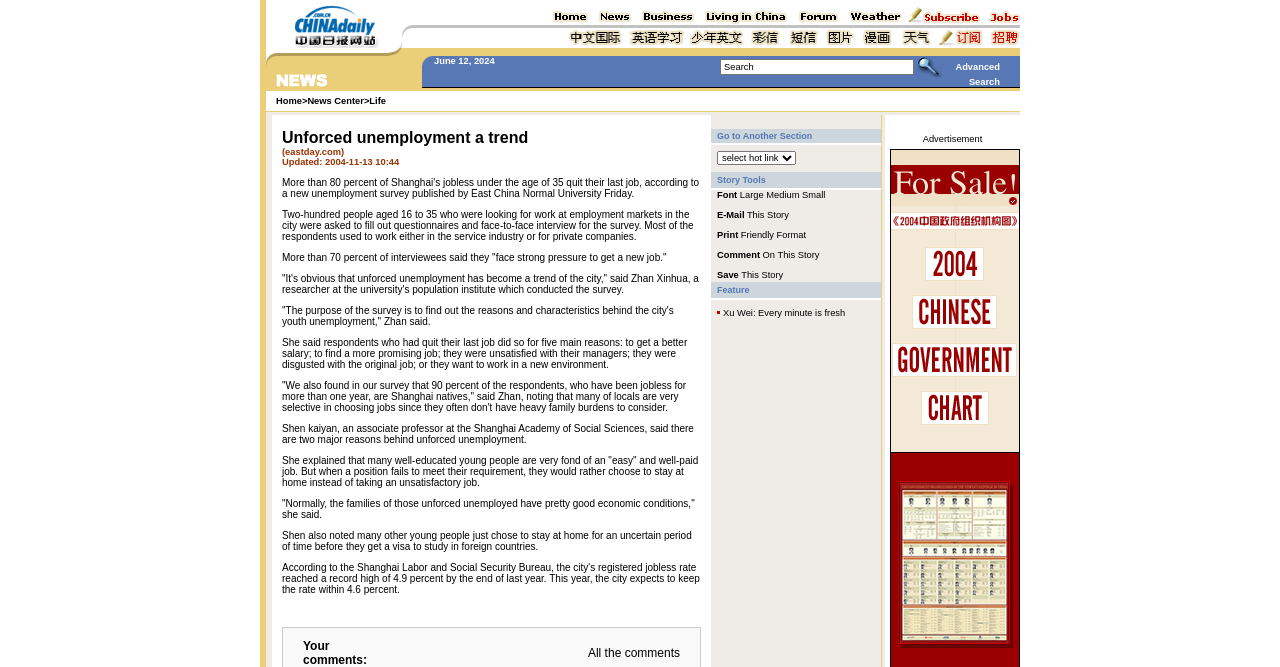Provide the bounding box for the UI element matching this description: "News Center".

[0.24, 0.144, 0.284, 0.159]